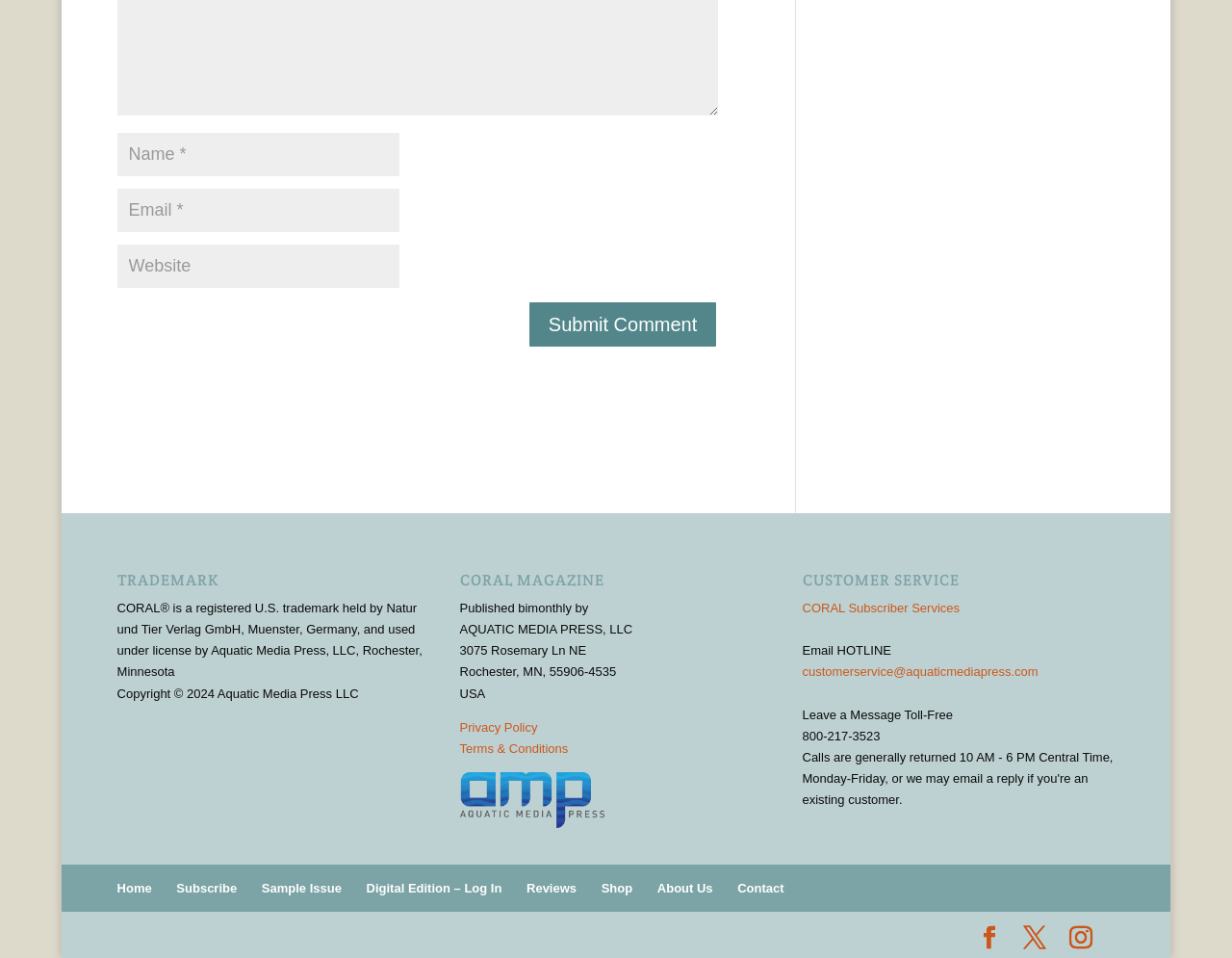Can you pinpoint the bounding box coordinates for the clickable element required for this instruction: "Submit a comment"? The coordinates should be four float numbers between 0 and 1, i.e., [left, top, right, bottom].

[0.428, 0.314, 0.583, 0.364]